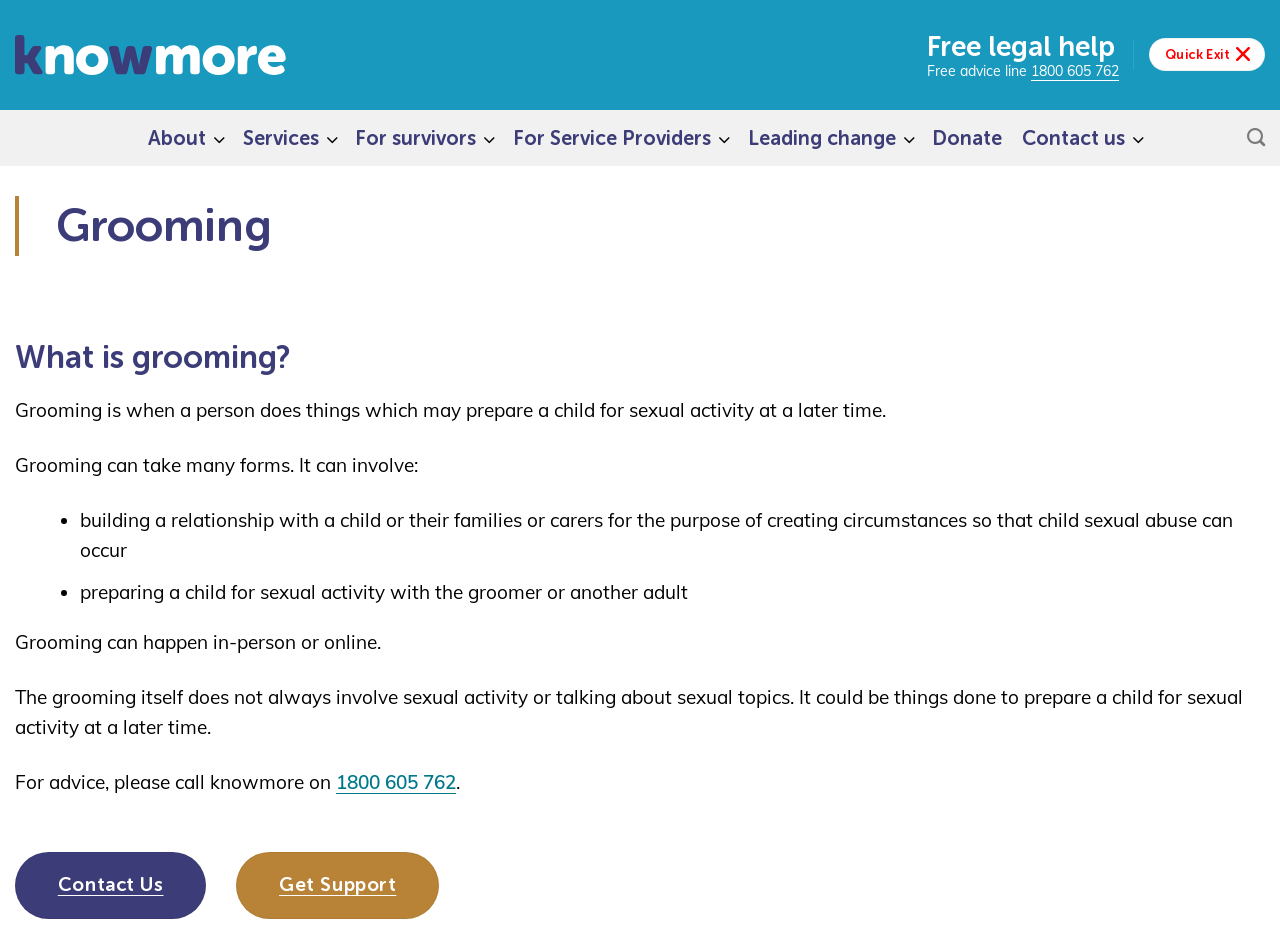Please determine the bounding box coordinates of the element's region to click in order to carry out the following instruction: "Get support from national help and counselling services". The coordinates should be four float numbers between 0 and 1, i.e., [left, top, right, bottom].

[0.185, 0.898, 0.343, 0.968]